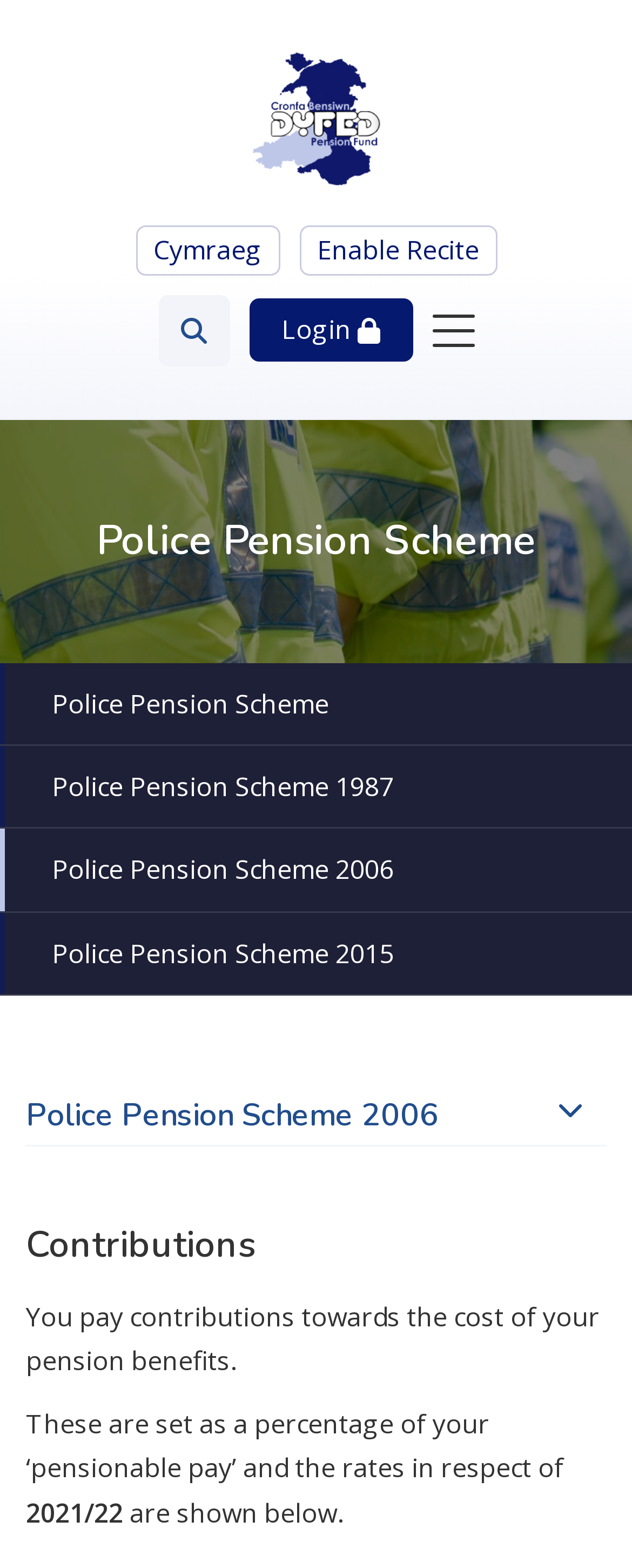Refer to the element description Cymraeg and identify the corresponding bounding box in the screenshot. Format the coordinates as (top-left x, top-left y, bottom-right x, bottom-right y) with values in the range of 0 to 1.

[0.214, 0.144, 0.442, 0.175]